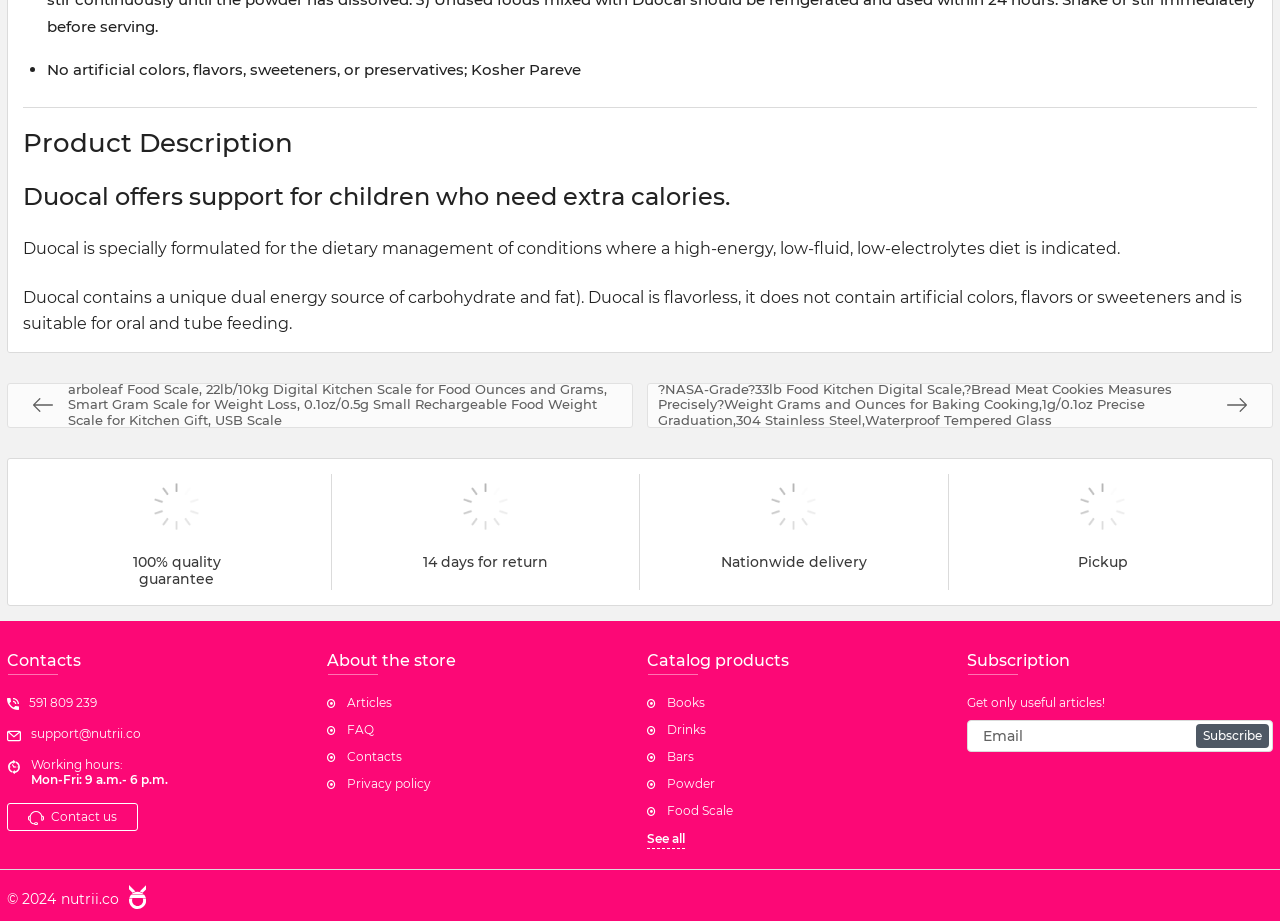Based on the image, please respond to the question with as much detail as possible:
What is the guarantee offered by the store?

On the webpage, there is an image with the text '100% quality guarantee', indicating that the store offers a 100% quality guarantee to its customers.